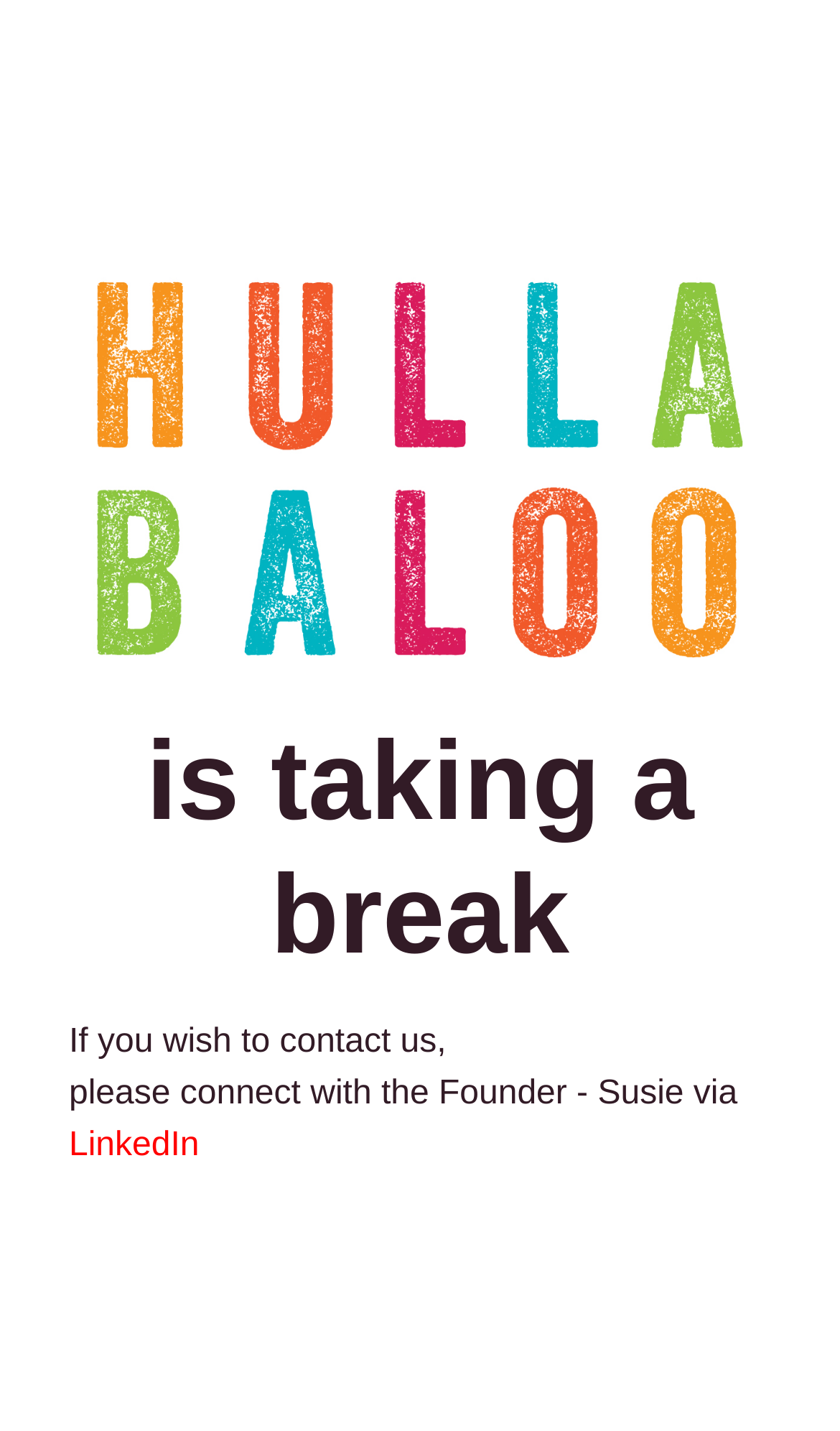Identify and provide the main heading of the webpage.

is taking a break